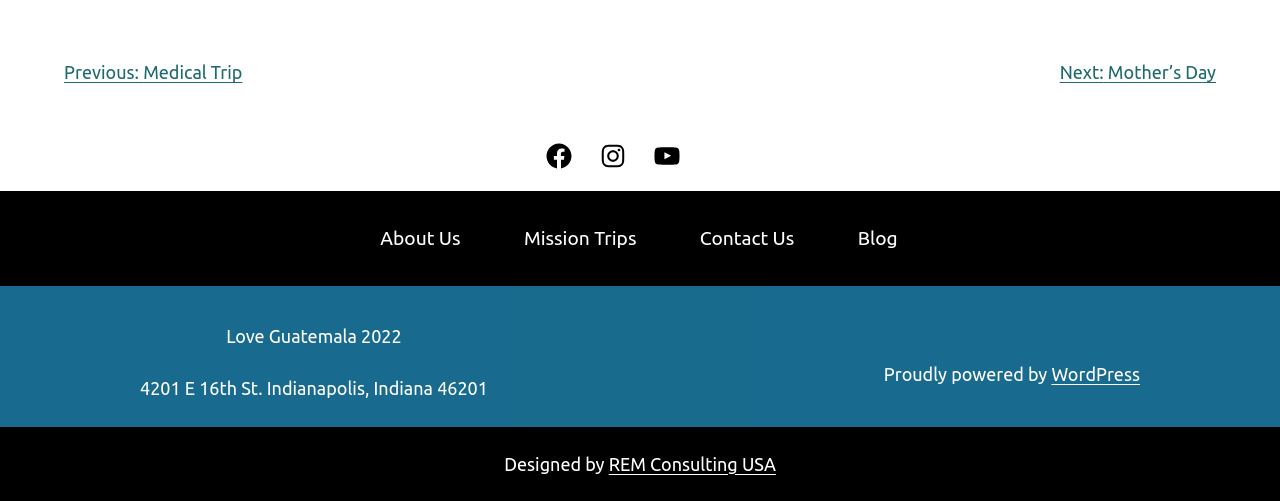Extract the bounding box coordinates of the UI element described: "Instagram". Provide the coordinates in the format [left, top, right, bottom] with values ranging from 0 to 1.

[0.467, 0.282, 0.491, 0.341]